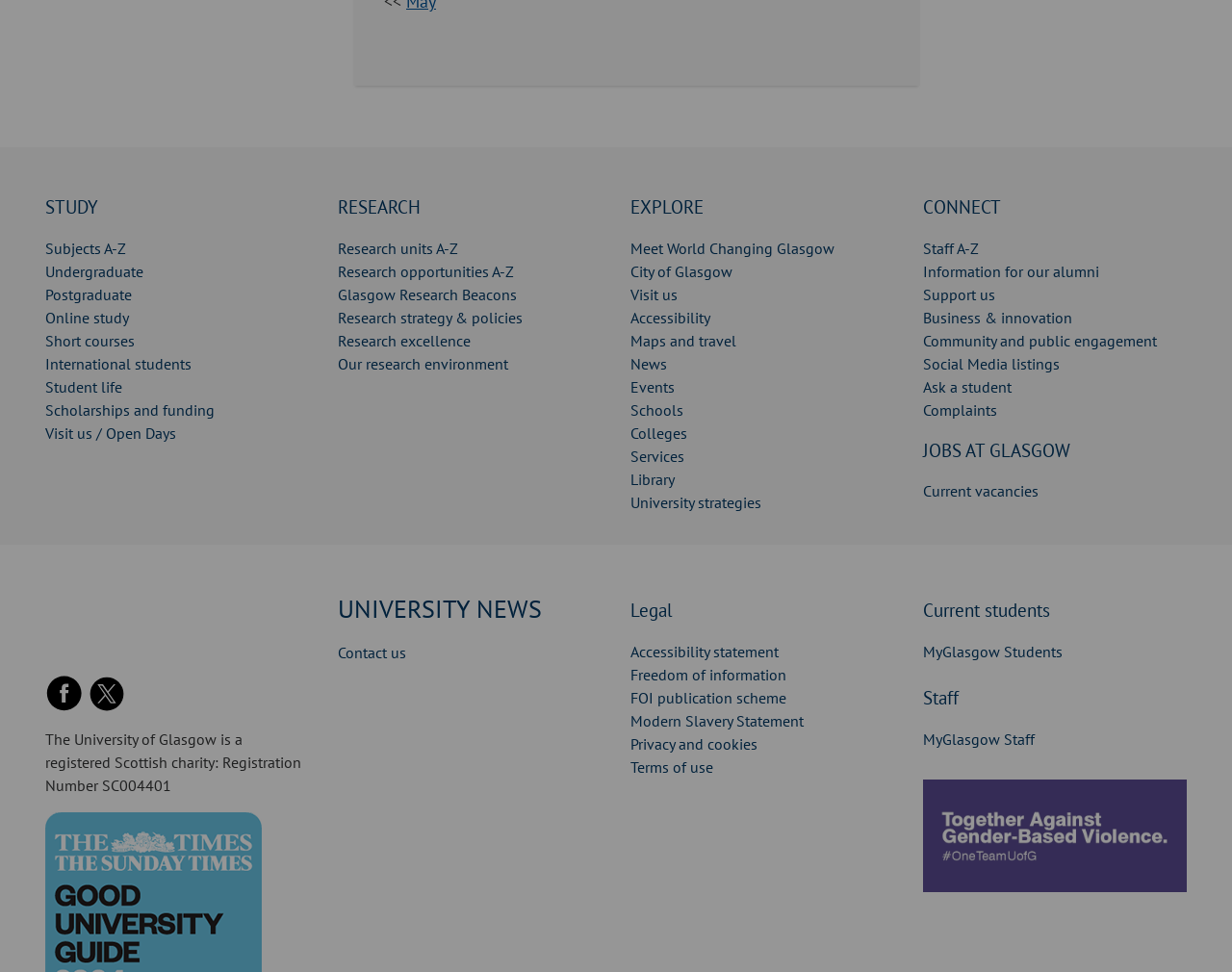Determine the bounding box coordinates for the area you should click to complete the following instruction: "Check University of Glasgow on Facebook".

[0.037, 0.693, 0.068, 0.732]